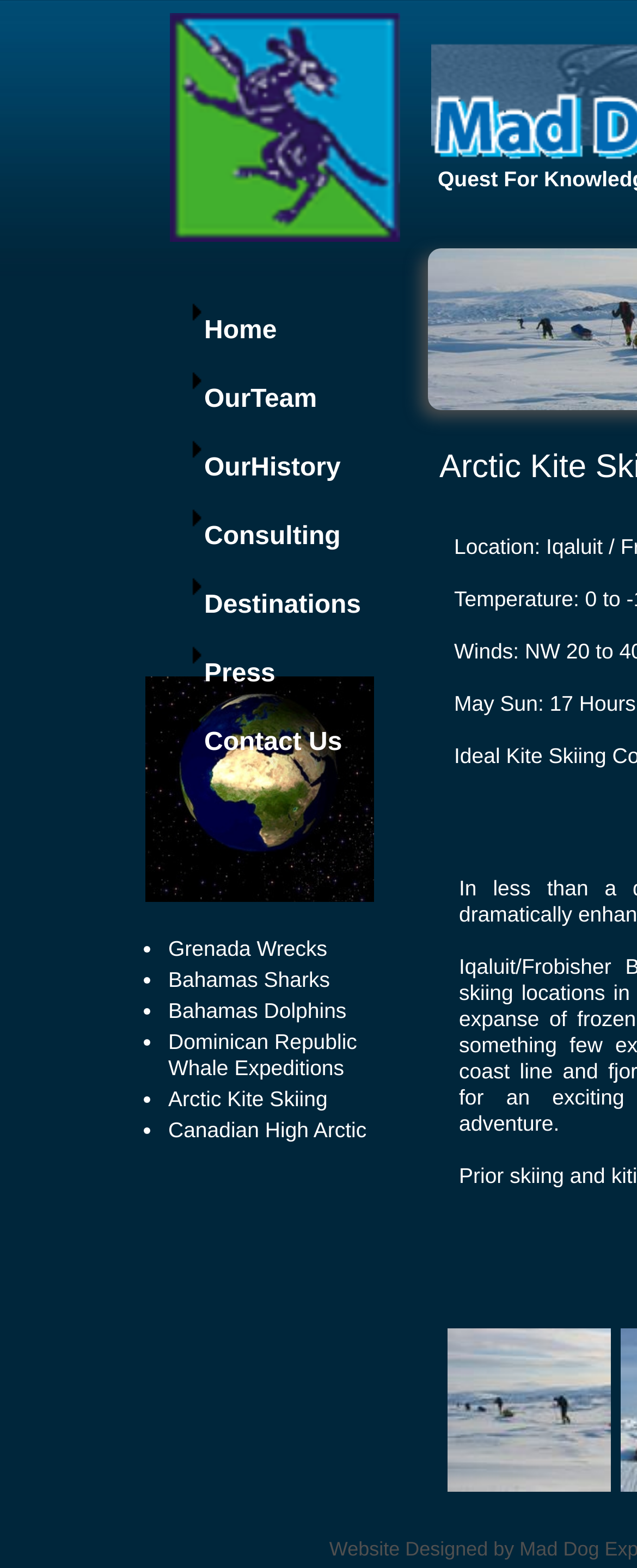Give a detailed account of the webpage's layout and content.

This webpage appears to be a travel agent service website, with a focus on adventure travel and exploration. The page is divided into two main sections: a list of destinations and a navigation menu.

At the top of the page, there is a list of destinations, presented in a bullet-point format, with each item indented below the previous one. The list includes destinations such as Grenada Wrecks, Bahamas Sharks, and Arctic Kite Skiing. Each destination is accompanied by a brief description.

Below the list of destinations, there is a navigation menu, presented in a table format with five rows. Each row contains two cells, with the left cell containing an image and the right cell containing a link to a specific page on the website. The links include Home, Our Team, Our History, Consulting, Destinations, Press, and Contact Us. The images in the left cells appear to be decorative, with no clear connection to the links.

At the very bottom of the page, there is a small text stating "Website Designed", which is likely a credit to the website's designer.

Overall, the webpage has a clean and organized layout, with a clear focus on presenting information about the travel agent service and its offerings.